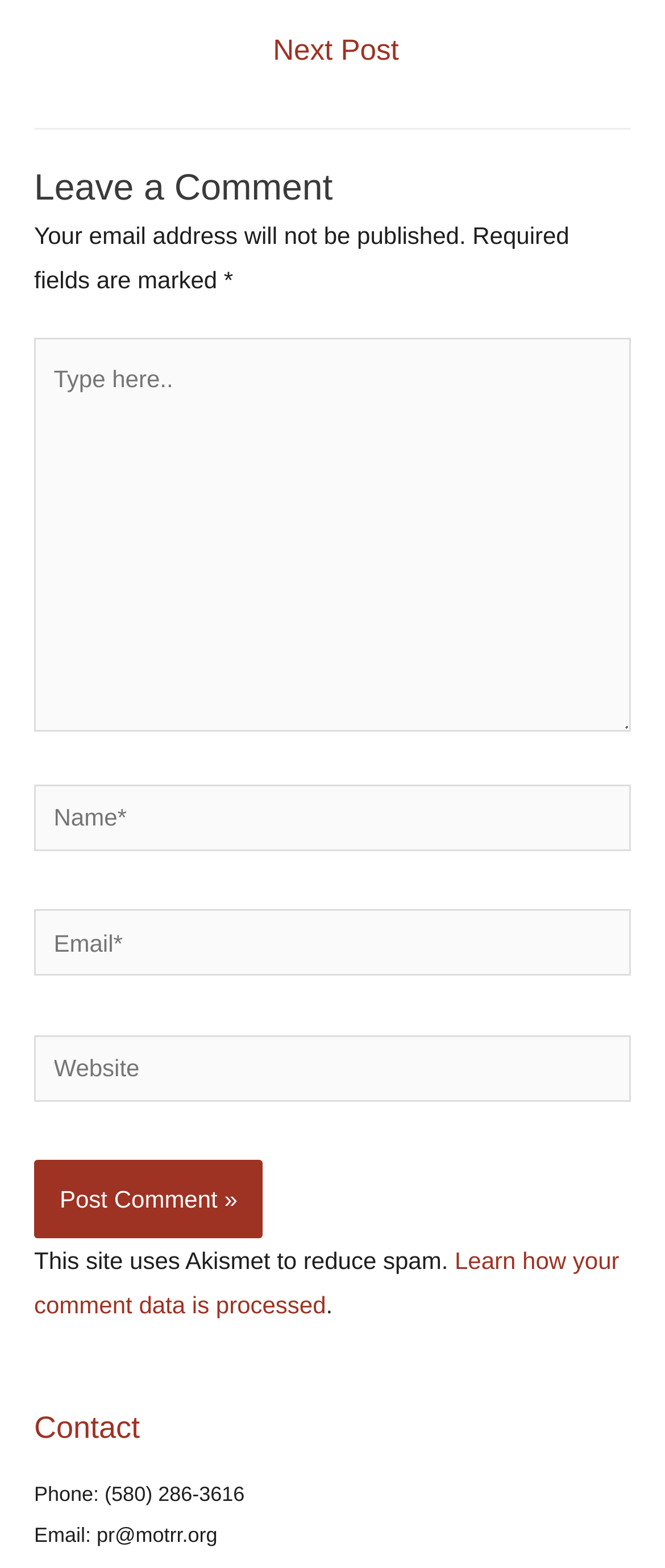Find the bounding box of the element with the following description: "parent_node: Website name="url" placeholder="Website"". The coordinates must be four float numbers between 0 and 1, formatted as [left, top, right, bottom].

[0.051, 0.66, 0.949, 0.703]